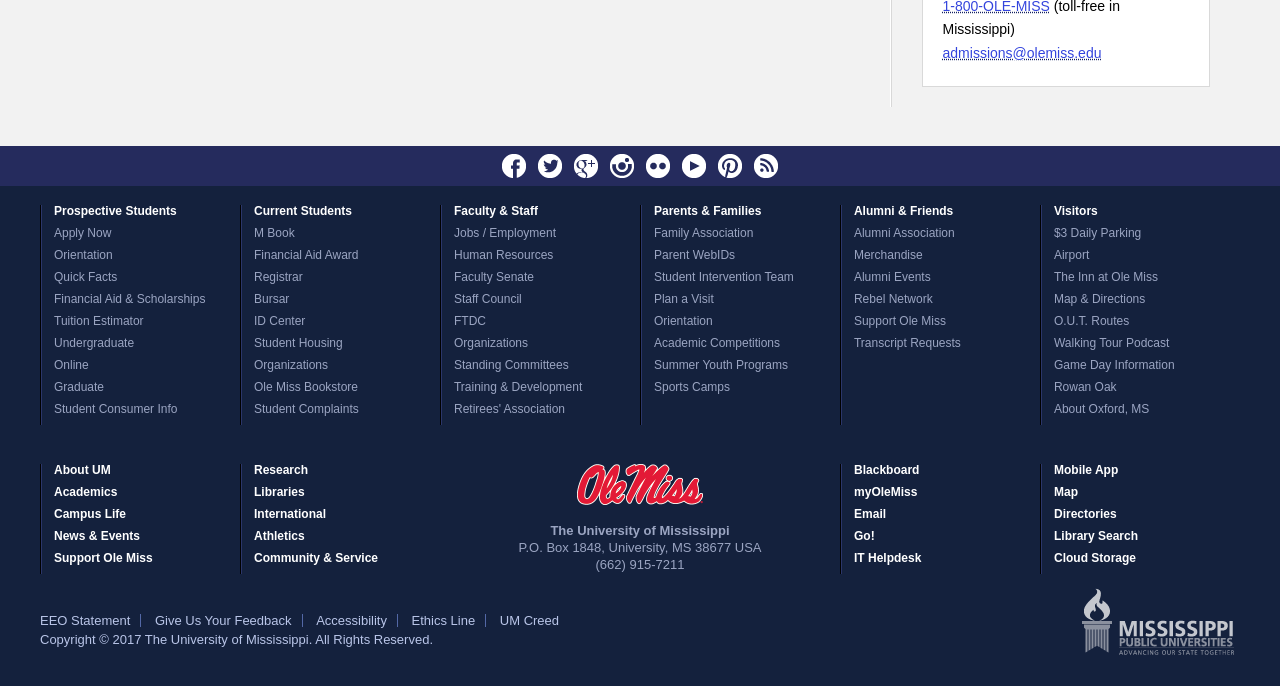Please identify the bounding box coordinates of the area that needs to be clicked to follow this instruction: "Click Prospective Students".

[0.033, 0.299, 0.187, 0.316]